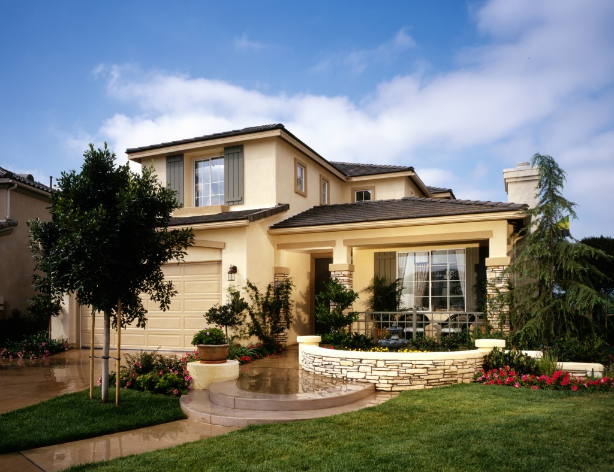Depict the image with a detailed narrative.

The image showcases an inviting home exterior, featuring a modern architectural style with light-colored stucco and a well-maintained garden. The house has two stories, with large windows framed by green shutters that add a fresh touch. A well-defined pathway leads to the front porch, adorned with potted plants and vibrant flower beds. The garage is conveniently integrated into the design, enhancing the overall aesthetics. This appealing setting emphasizes the importance of exterior maintenance and landscaping, indicative of practical steps homeowners can take to reduce maintenance expenses while maintaining a beautiful property.